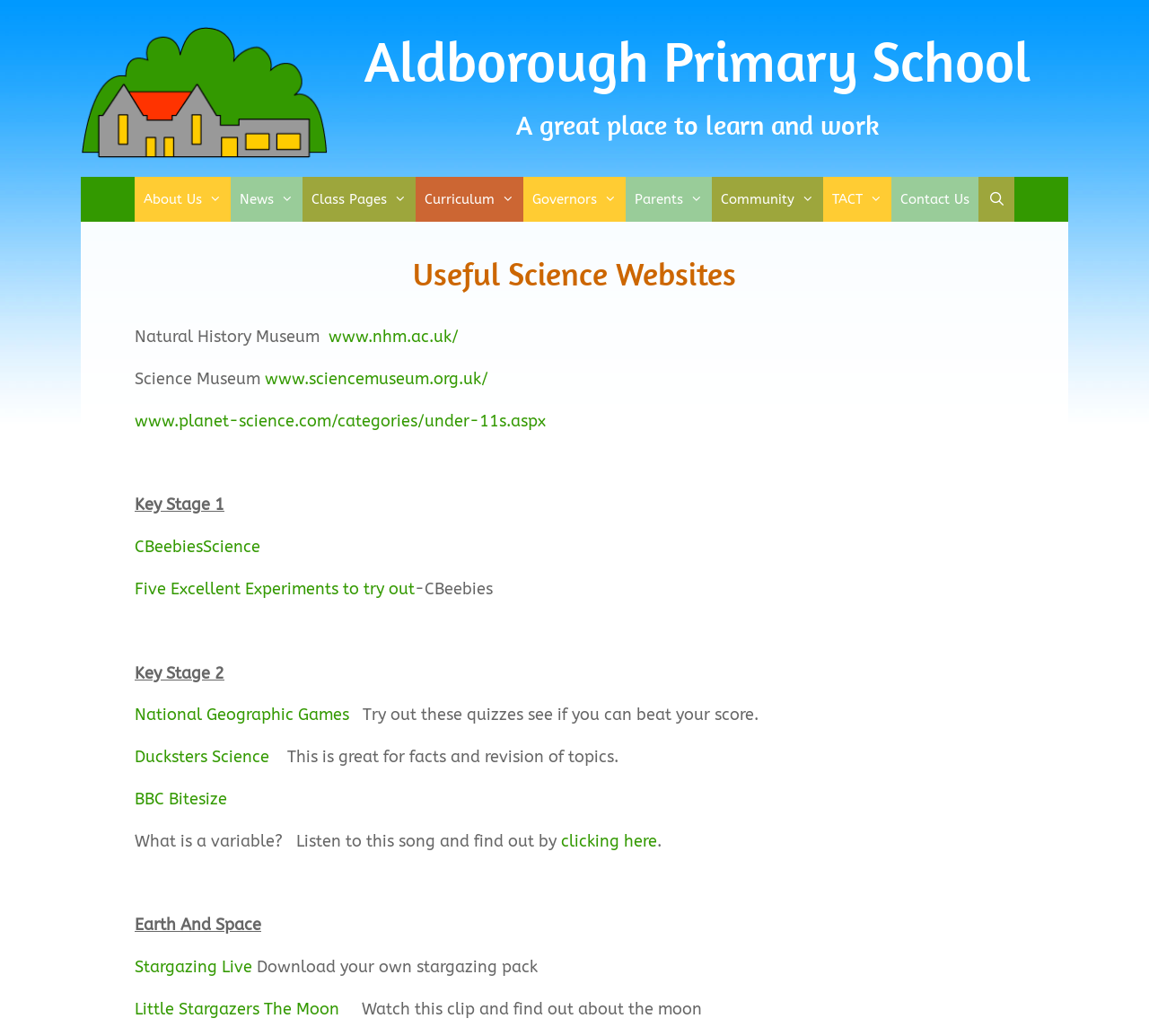Could you locate the bounding box coordinates for the section that should be clicked to accomplish this task: "Watch Stargazing Live".

[0.117, 0.924, 0.22, 0.943]